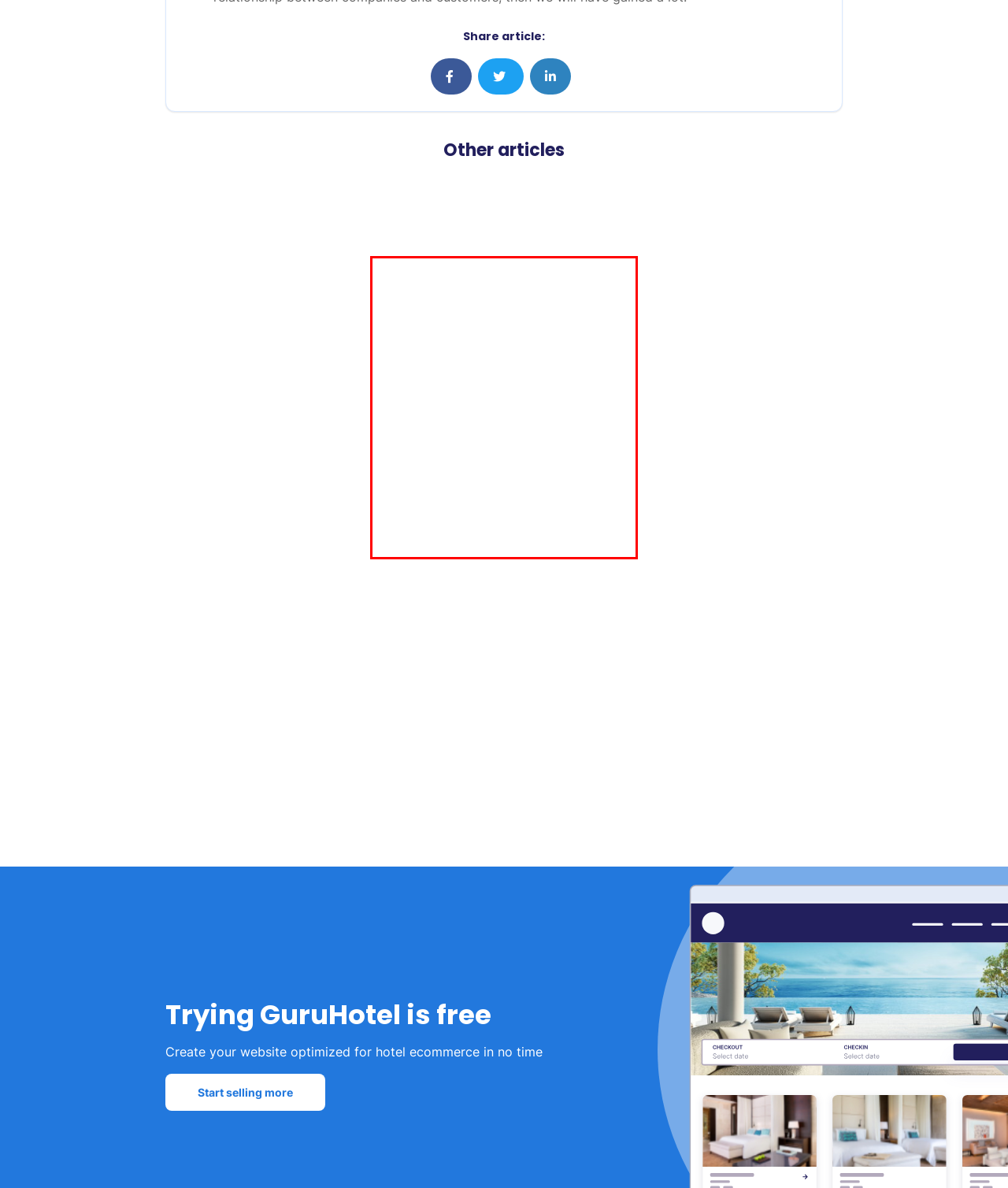With the provided screenshot showing a webpage and a red bounding box, determine which webpage description best fits the new page that appears after clicking the element inside the red box. Here are the options:
A. Type of offer for hotels | GuruHotel Community
B. GuruHotel | Automated hotel website in under 60 seconds
C. What every hotelier should know about "Revenue management" | GuruHotel Community
D. GuruHotel in Tianguis Turístico Mérida 2021 | GuruHotel Community
E. Trends in hospitality for 2022 | GuruHotel Community
F. Christmas marketing strategy for your hotel. | GuruHotel Community
G. Revenue of "sewer" | GuruHotel Community
H. Tourism Archives | GuruHotel Community

G